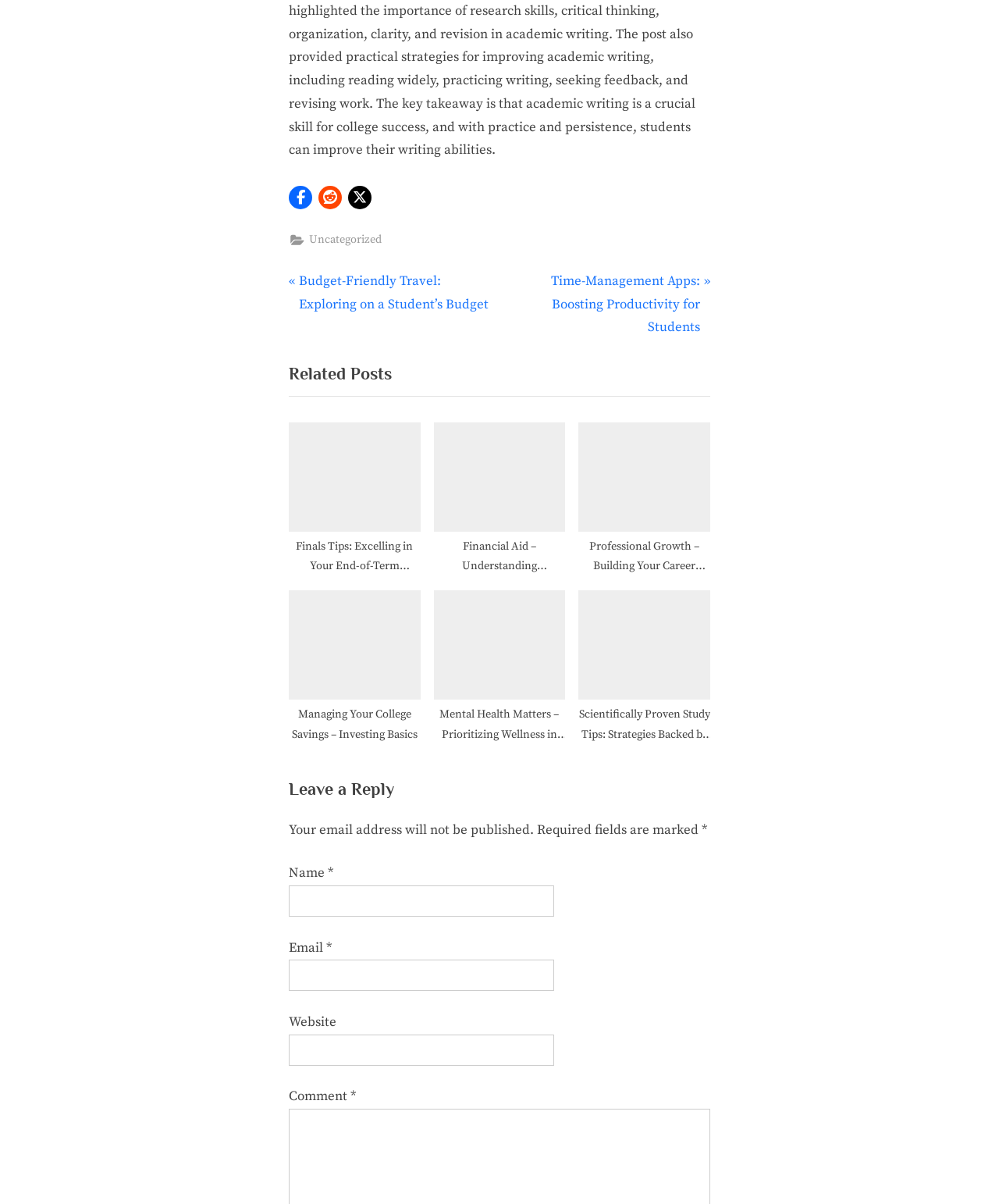Using the description "Uncategorized", locate and provide the bounding box of the UI element.

[0.309, 0.191, 0.382, 0.208]